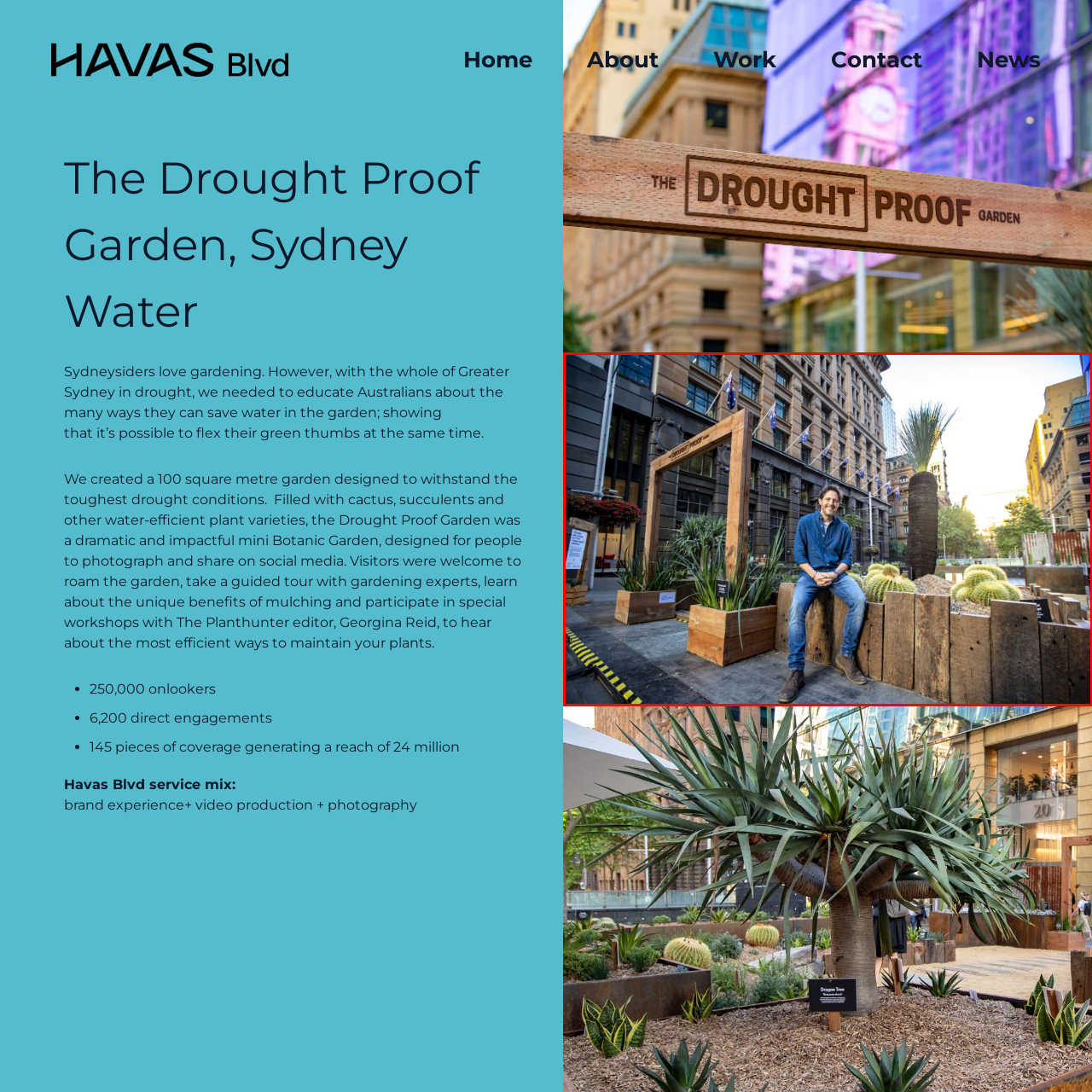Refer to the section enclosed in the red box, What type of plants are featured in the garden? Please answer briefly with a single word or phrase.

Drought-resistant plants